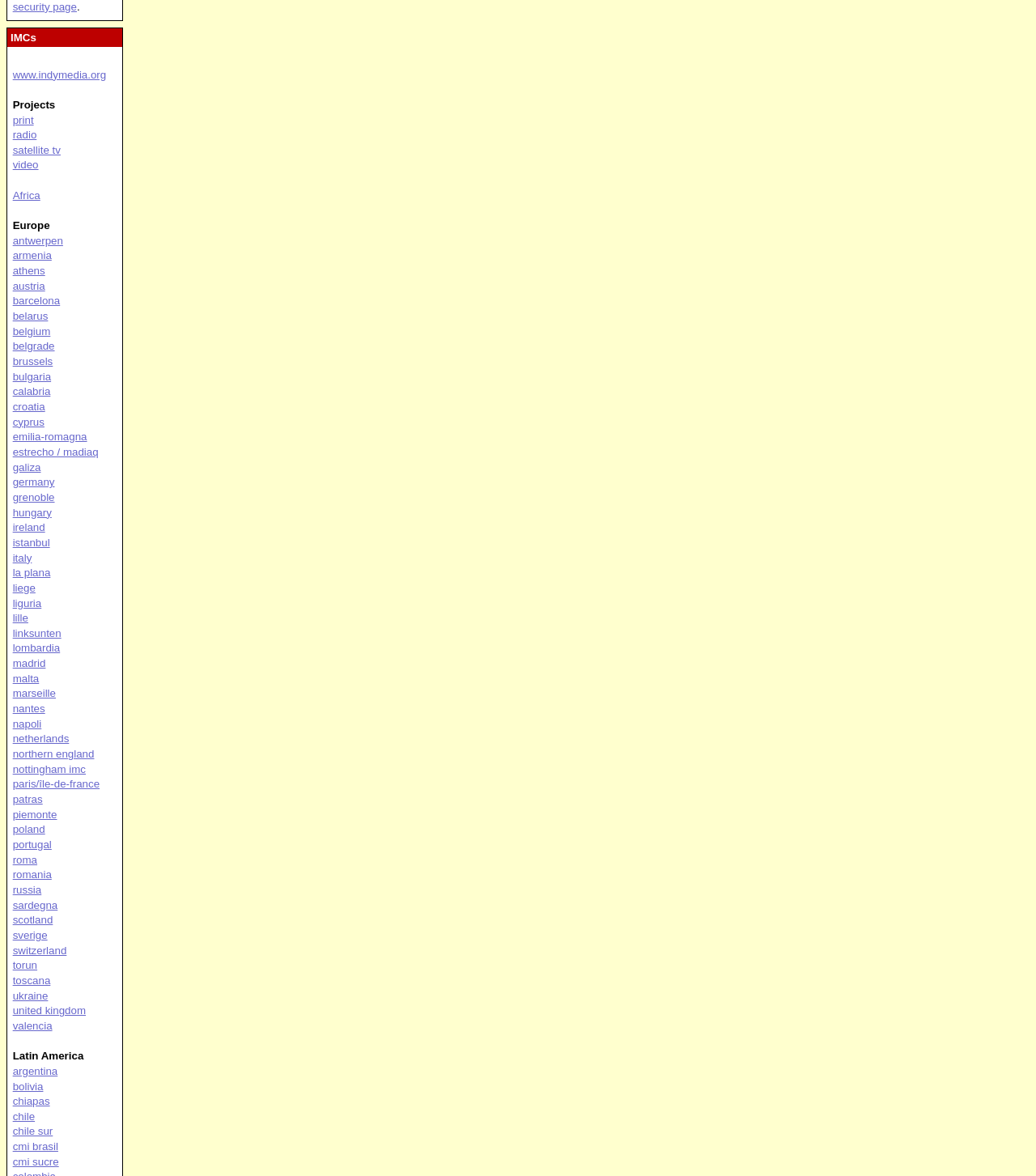Indicate the bounding box coordinates of the clickable region to achieve the following instruction: "Visit the 'www.indymedia.org' website."

[0.012, 0.058, 0.103, 0.069]